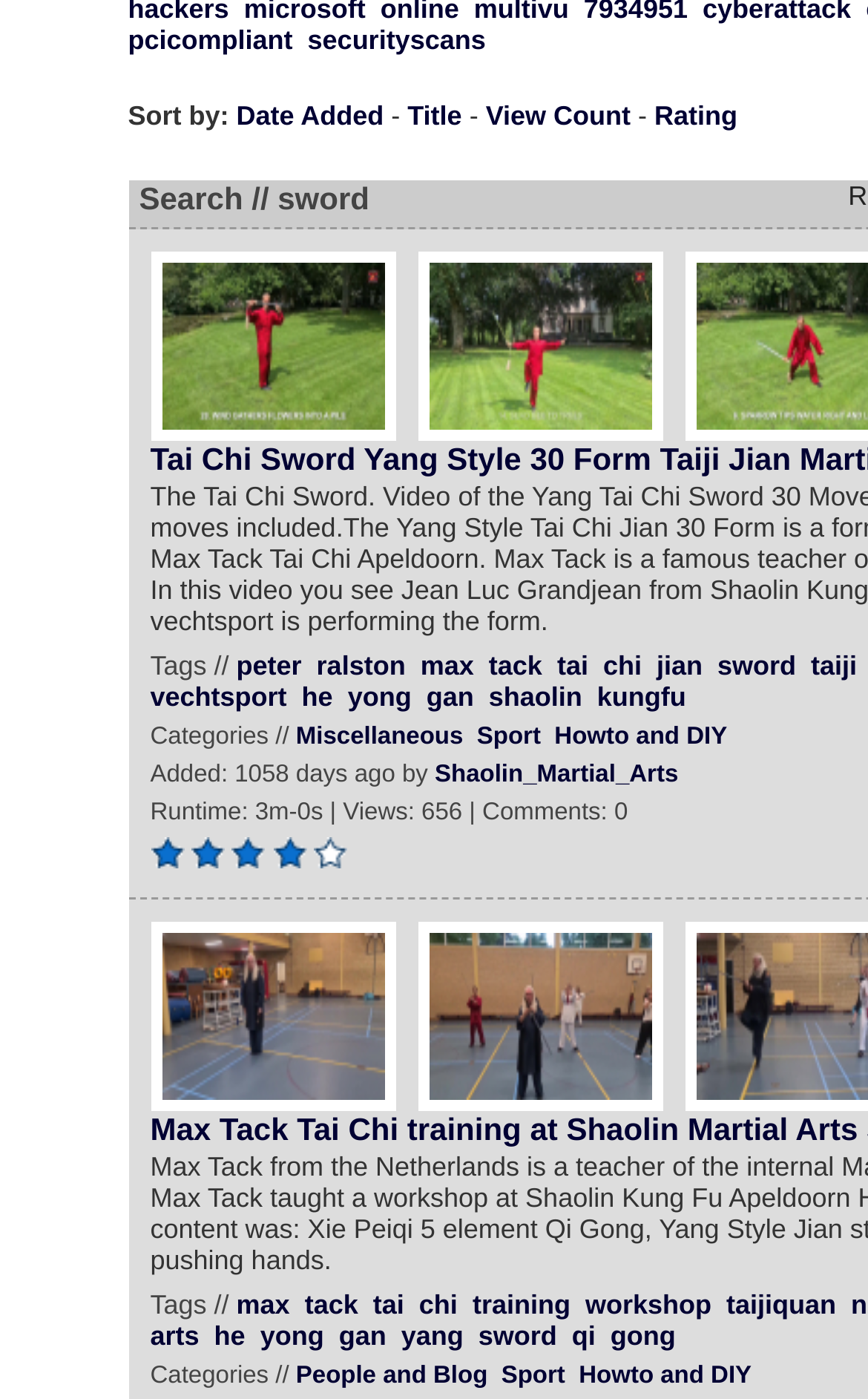Bounding box coordinates are specified in the format (top-left x, top-left y, bottom-right x, bottom-right y). All values are floating point numbers bounded between 0 and 1. Please provide the bounding box coordinate of the region this sentence describes: Shaolin_Martial_Arts

[0.501, 0.544, 0.781, 0.563]